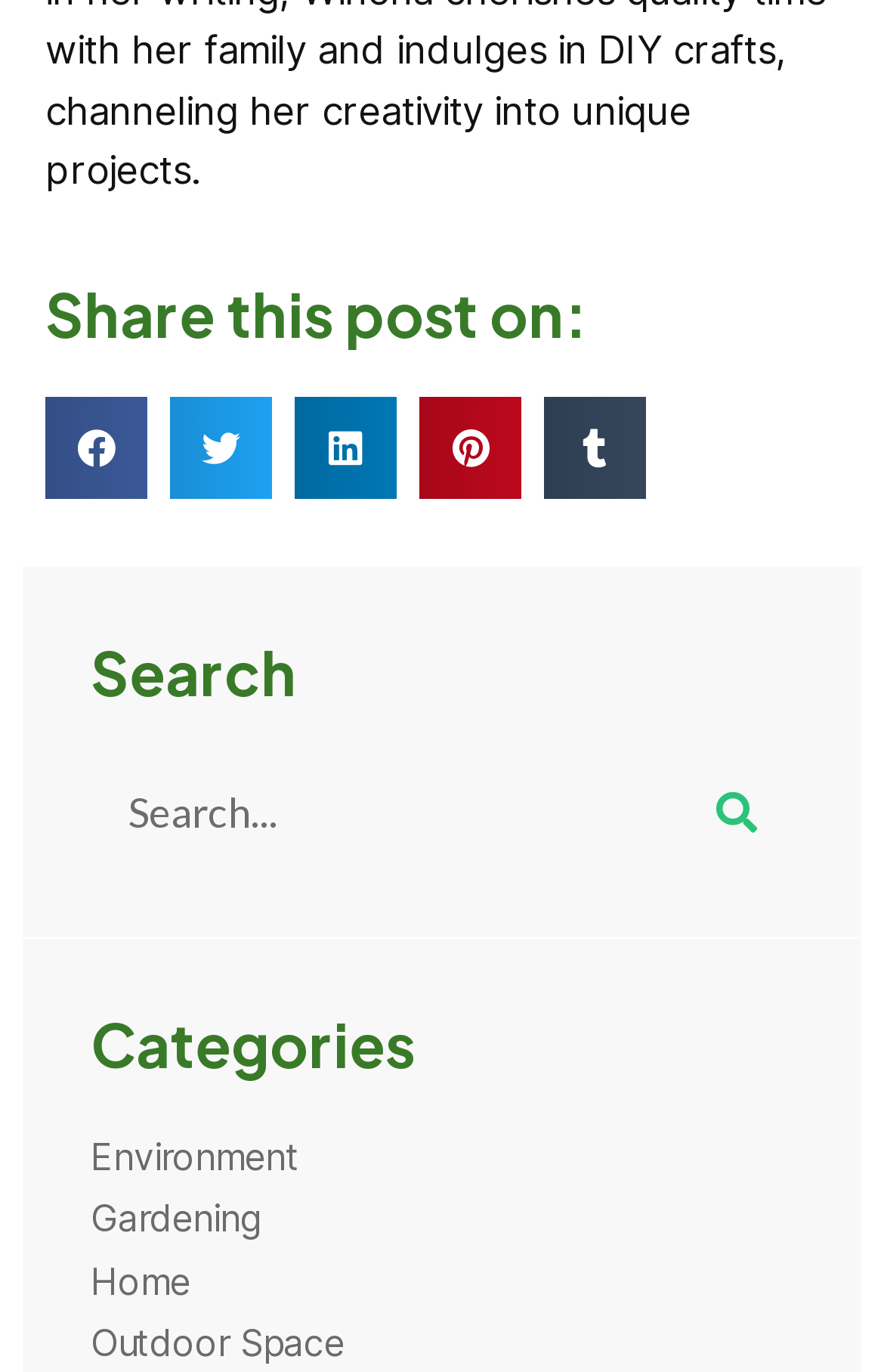Identify the bounding box for the UI element described as: "parent_node: Search name="s" placeholder="Search..."". The coordinates should be four float numbers between 0 and 1, i.e., [left, top, right, bottom].

[0.103, 0.55, 0.769, 0.633]